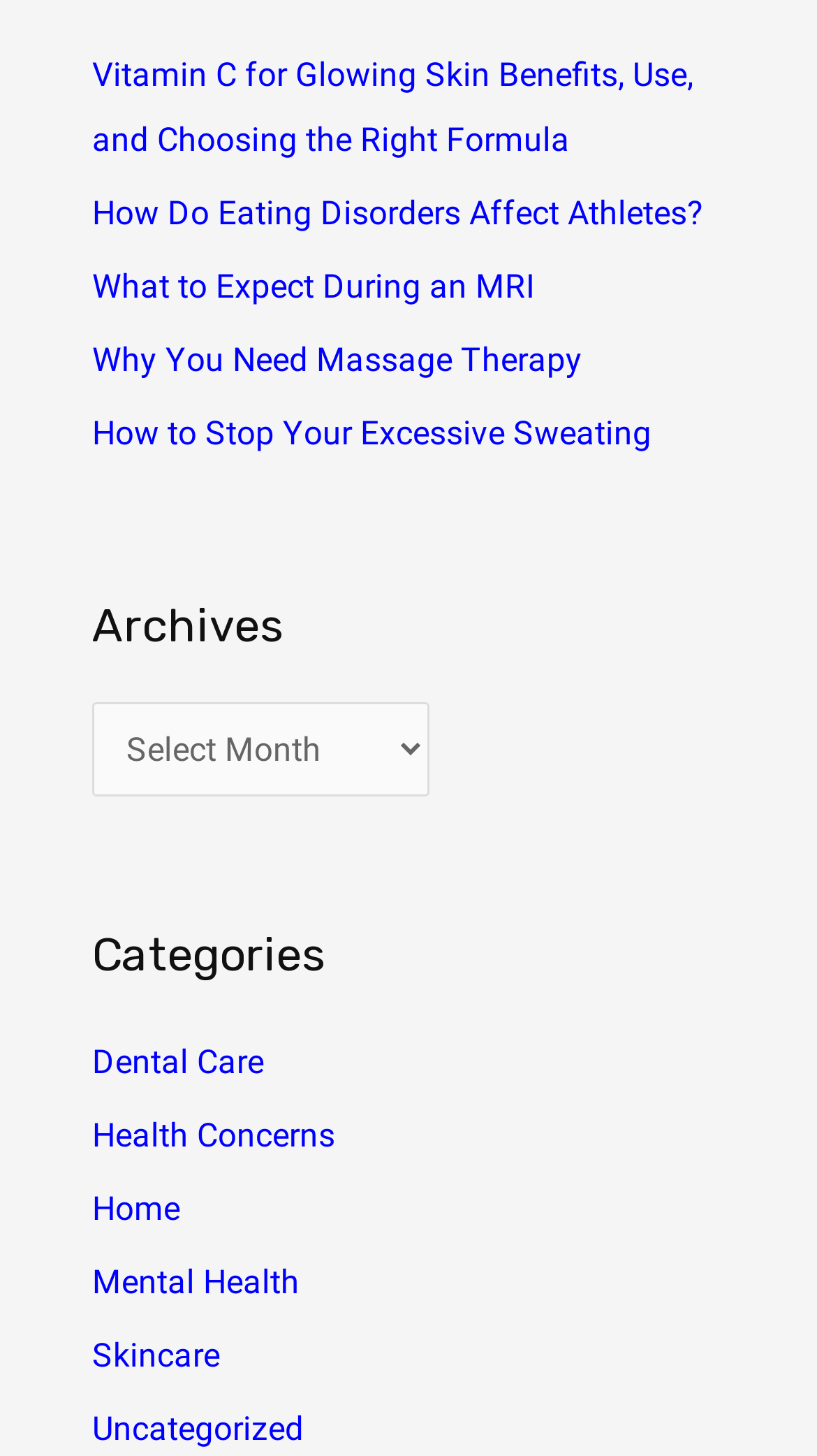Determine the bounding box coordinates of the clickable region to execute the instruction: "view recent posts". The coordinates should be four float numbers between 0 and 1, denoted as [left, top, right, bottom].

[0.112, 0.031, 0.888, 0.321]